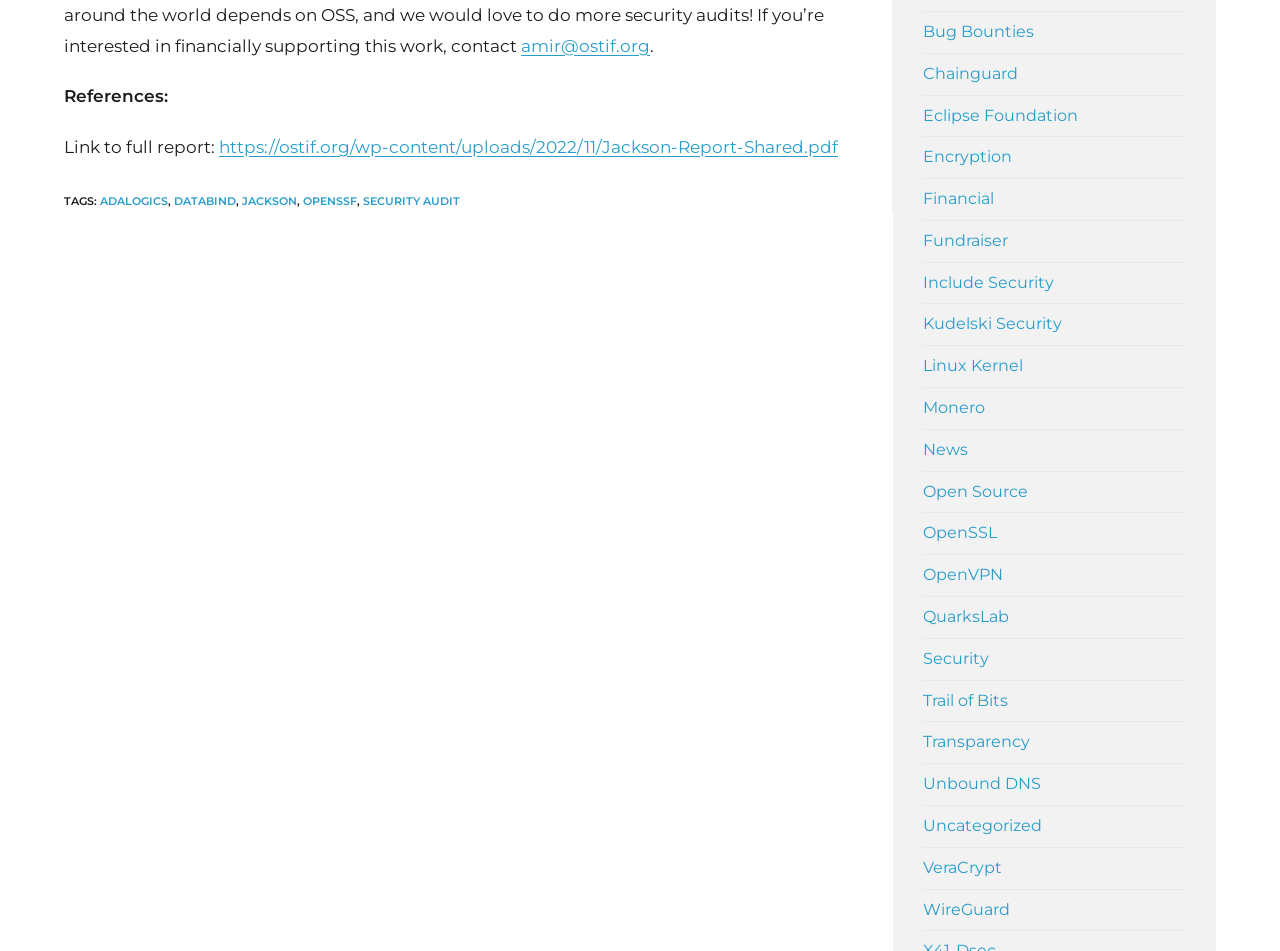What is the category of the link 'Bug Bounties'?
Based on the content of the image, thoroughly explain and answer the question.

The link 'Bug Bounties' is located in the same section as other links such as 'Chainguard', 'Eclipse Foundation', and 'Uncategorized', suggesting that it belongs to the 'Uncategorized' category.